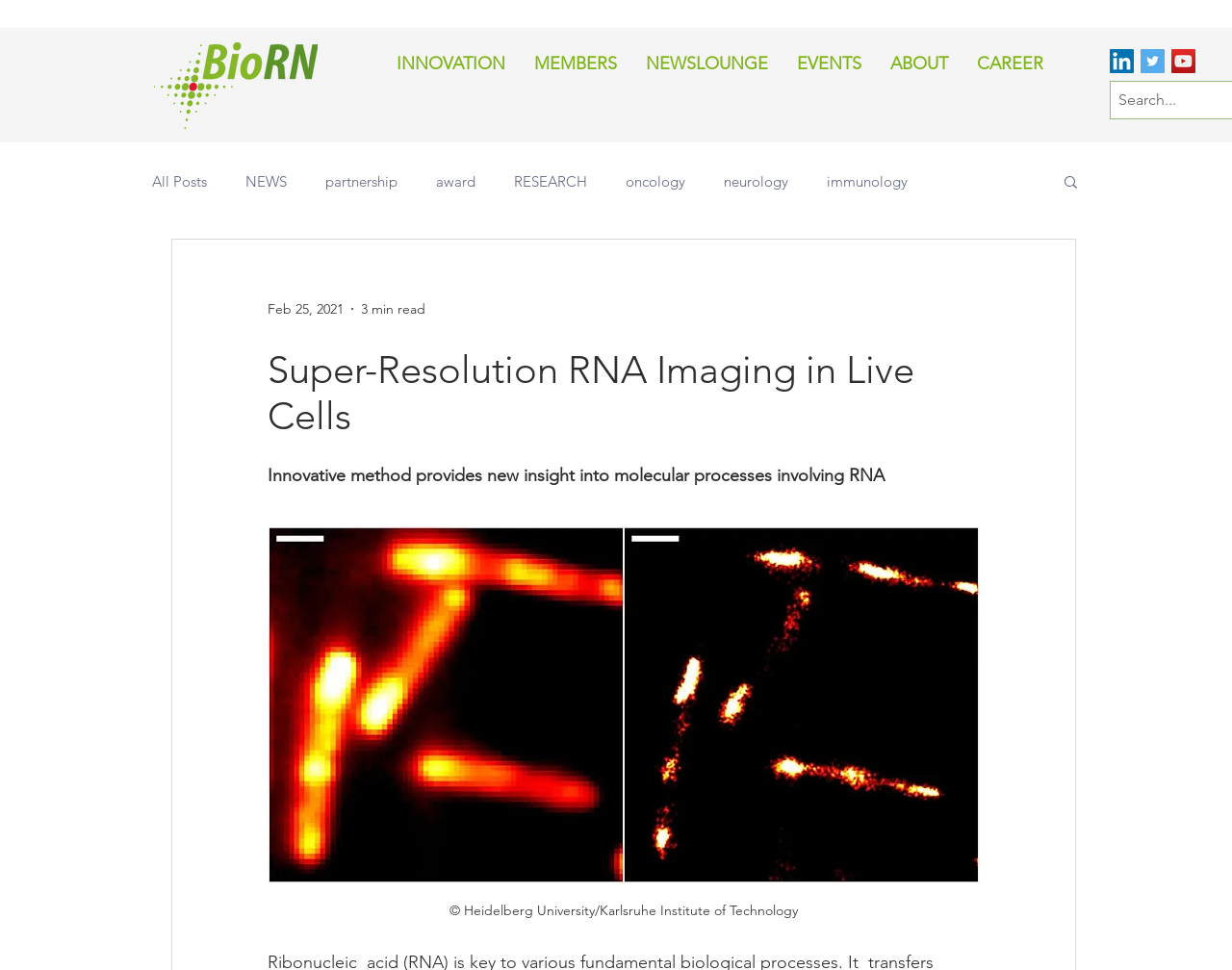What social media platforms are available?
Look at the image and provide a detailed response to the question.

The social media platforms available can be found at the top right corner of the webpage, which are LinkedIn, Twitter, and YouTube. They are represented by their respective icons and are clickable links.